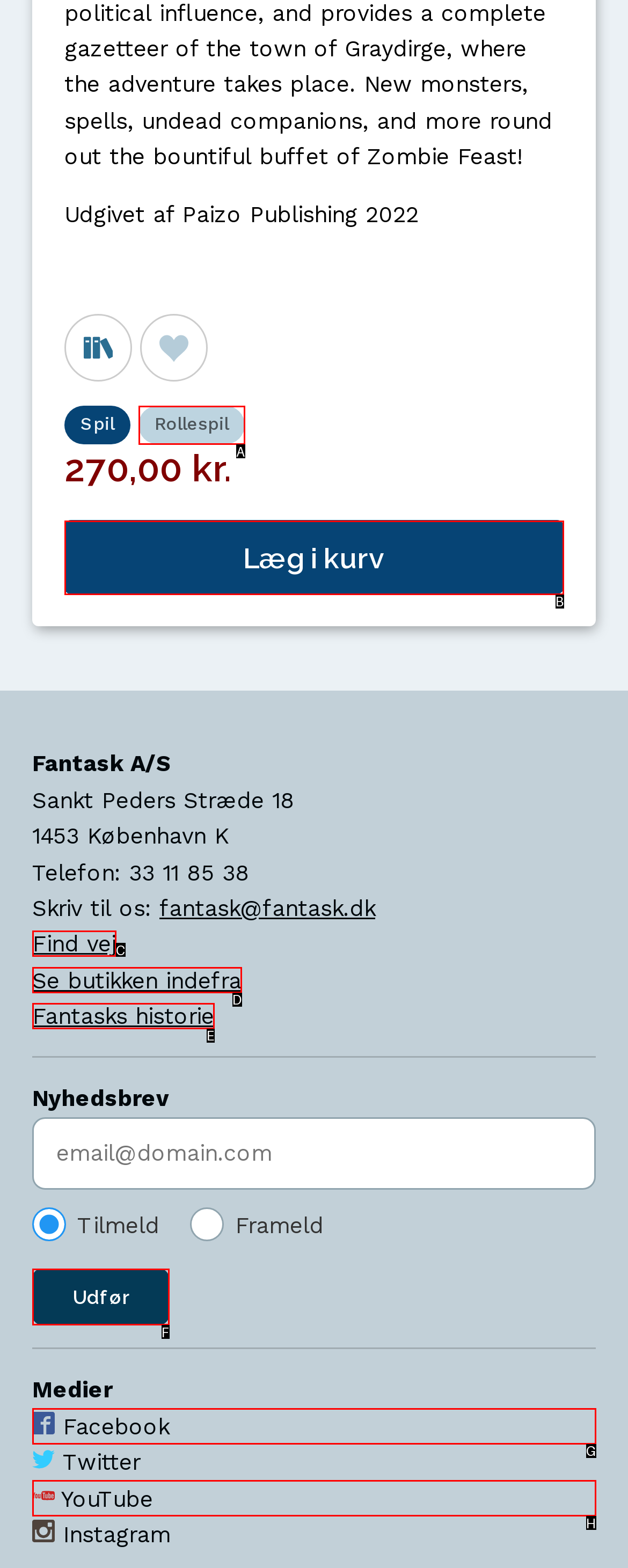Tell me which one HTML element best matches the description: Fantasks historie Answer with the option's letter from the given choices directly.

E